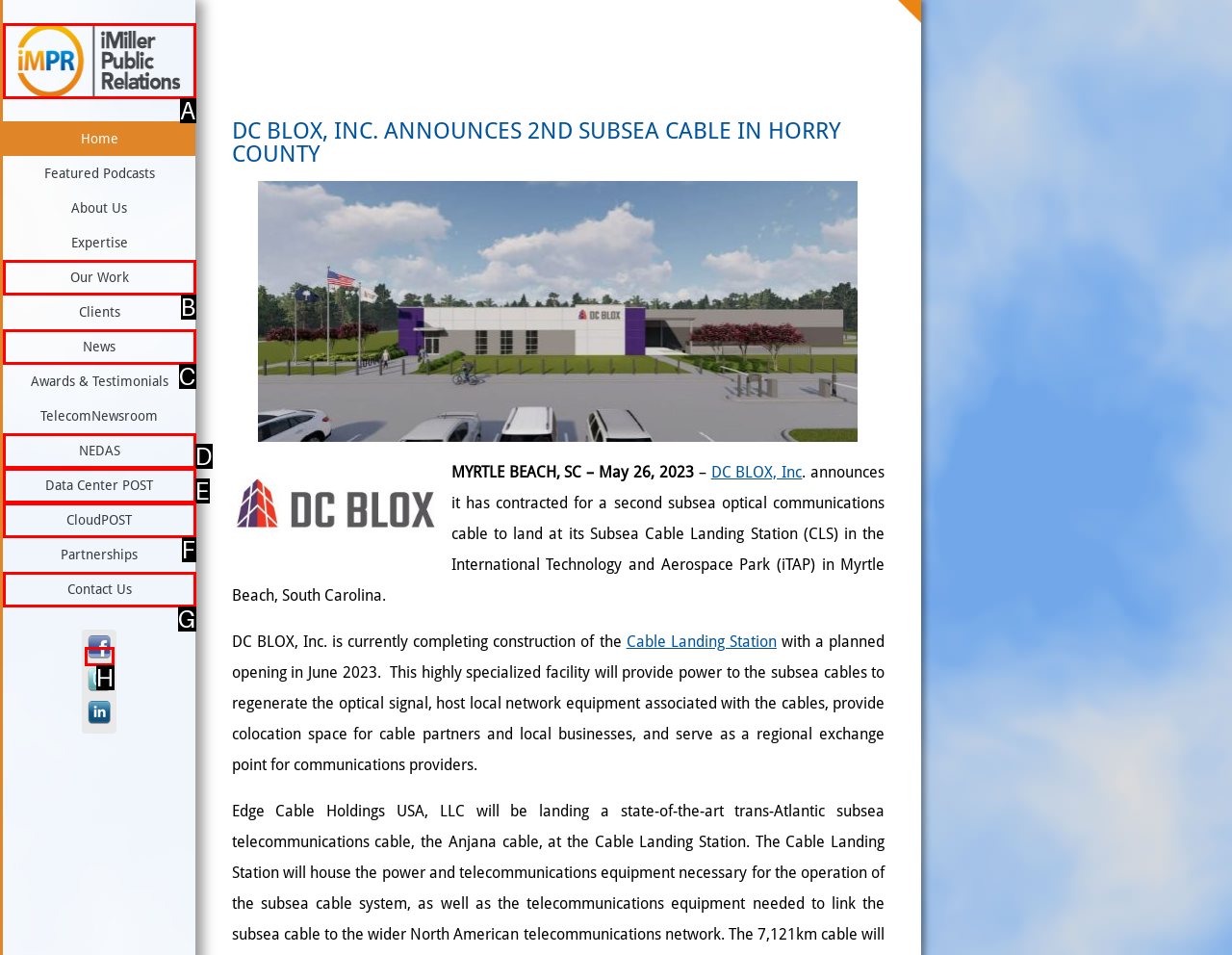Determine the HTML element that best matches this description: Data Center POST from the given choices. Respond with the corresponding letter.

E